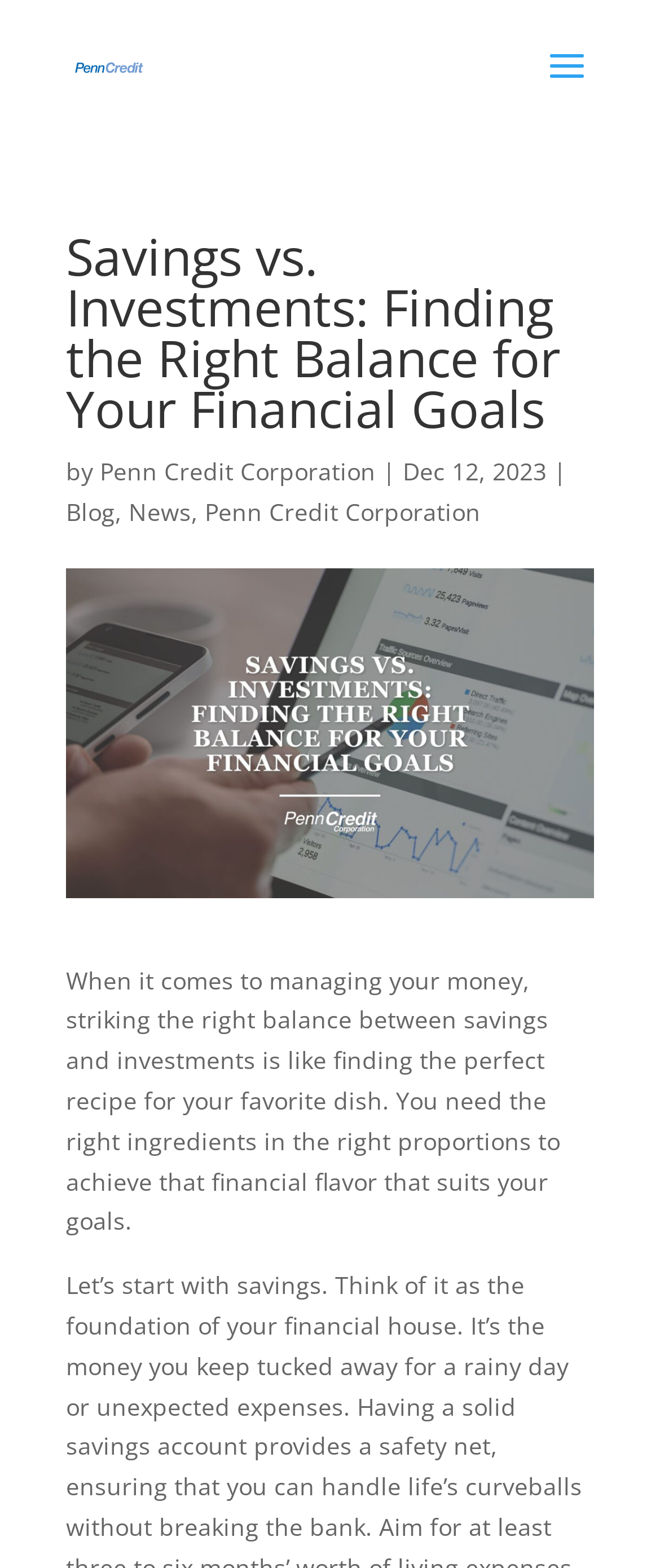Provide a single word or phrase answer to the question: 
What is the purpose of the search bar?

To search the website